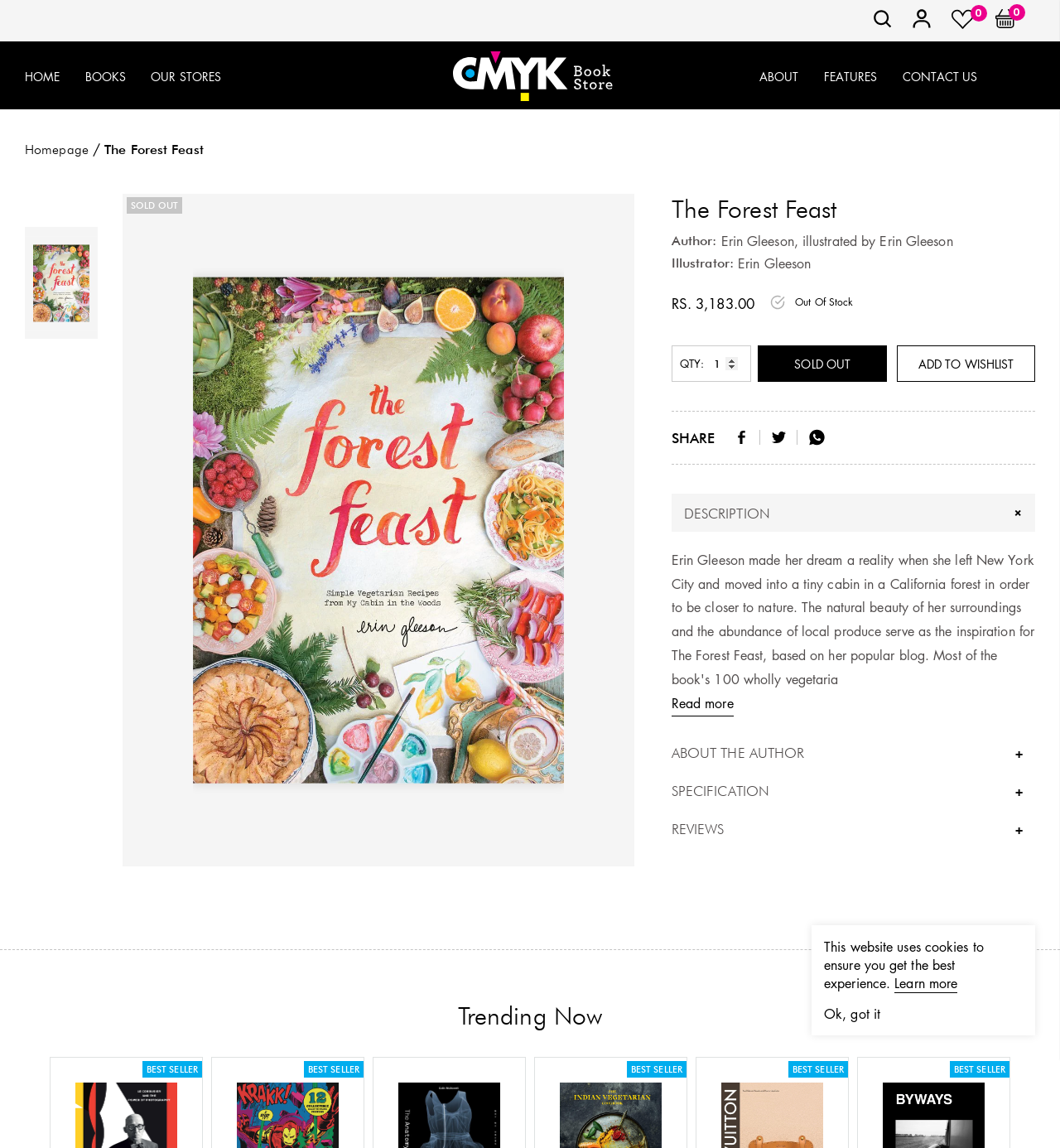Find the bounding box of the web element that fits this description: "Ok, got it".

[0.777, 0.877, 0.83, 0.889]